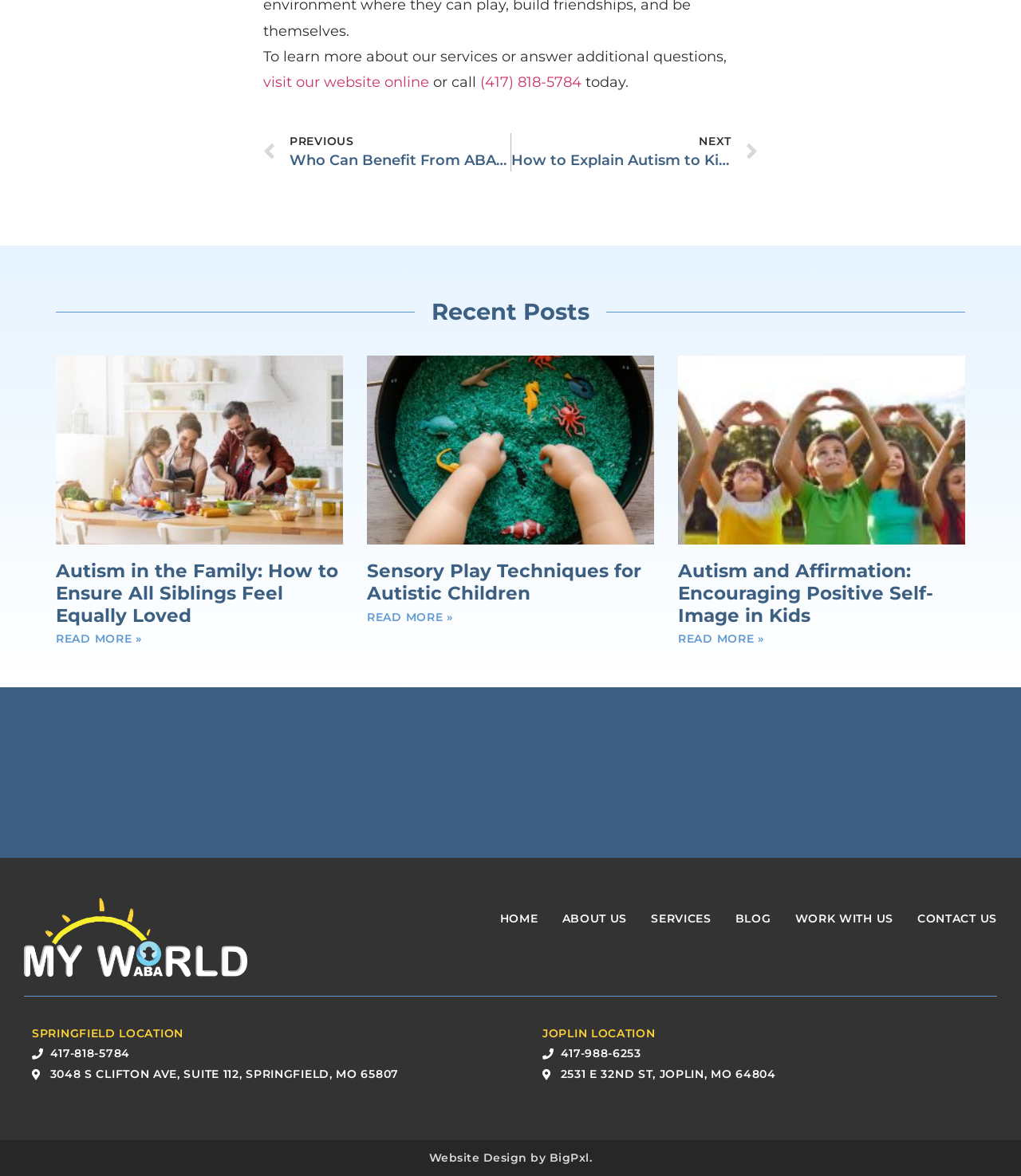Locate the bounding box of the UI element based on this description: "visit our website online". Provide four float numbers between 0 and 1 as [left, top, right, bottom].

[0.258, 0.063, 0.42, 0.078]